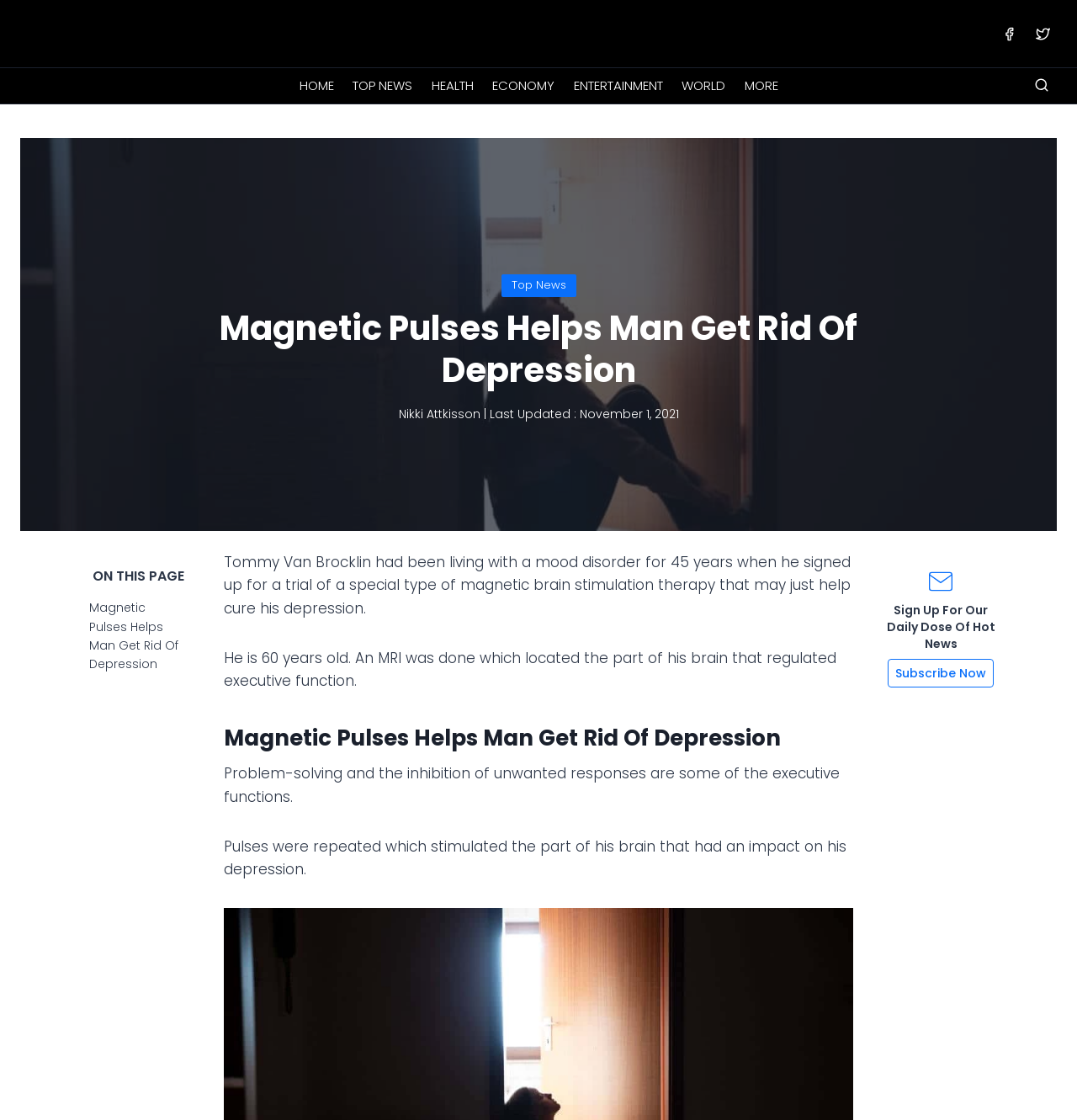Generate a detailed explanation of the webpage's features and information.

The webpage is about a news article titled "Magnetic Pulses Helps Man Get Rid Of Depression". At the top right corner, there are social media links to Facebook and Twitter, each accompanied by an image. Below these links, there is a primary navigation menu with seven links: HOME, TOP NEWS, HEALTH, ECONOMY, ENTERTAINMENT, WORLD, and MORE.

On the left side, there is a search button that can be expanded. Below the search button, there is a heading with the same title as the webpage, followed by the author's name and the date of last update. 

The main content of the webpage is divided into sections. The first section describes a 60-year-old man named Tommy Van Brocklin who has been living with a mood disorder for 45 years and is trying a new therapy to cure his depression. The section includes several paragraphs of text explaining the therapy and its effects.

On the left side of the main content, there is a table of contents with a single link to the article title. At the bottom of the main content, there is a call-to-action to sign up for daily news updates, accompanied by a subscribe button.

Finally, at the bottom right corner, there is a "Scroll to top" button.